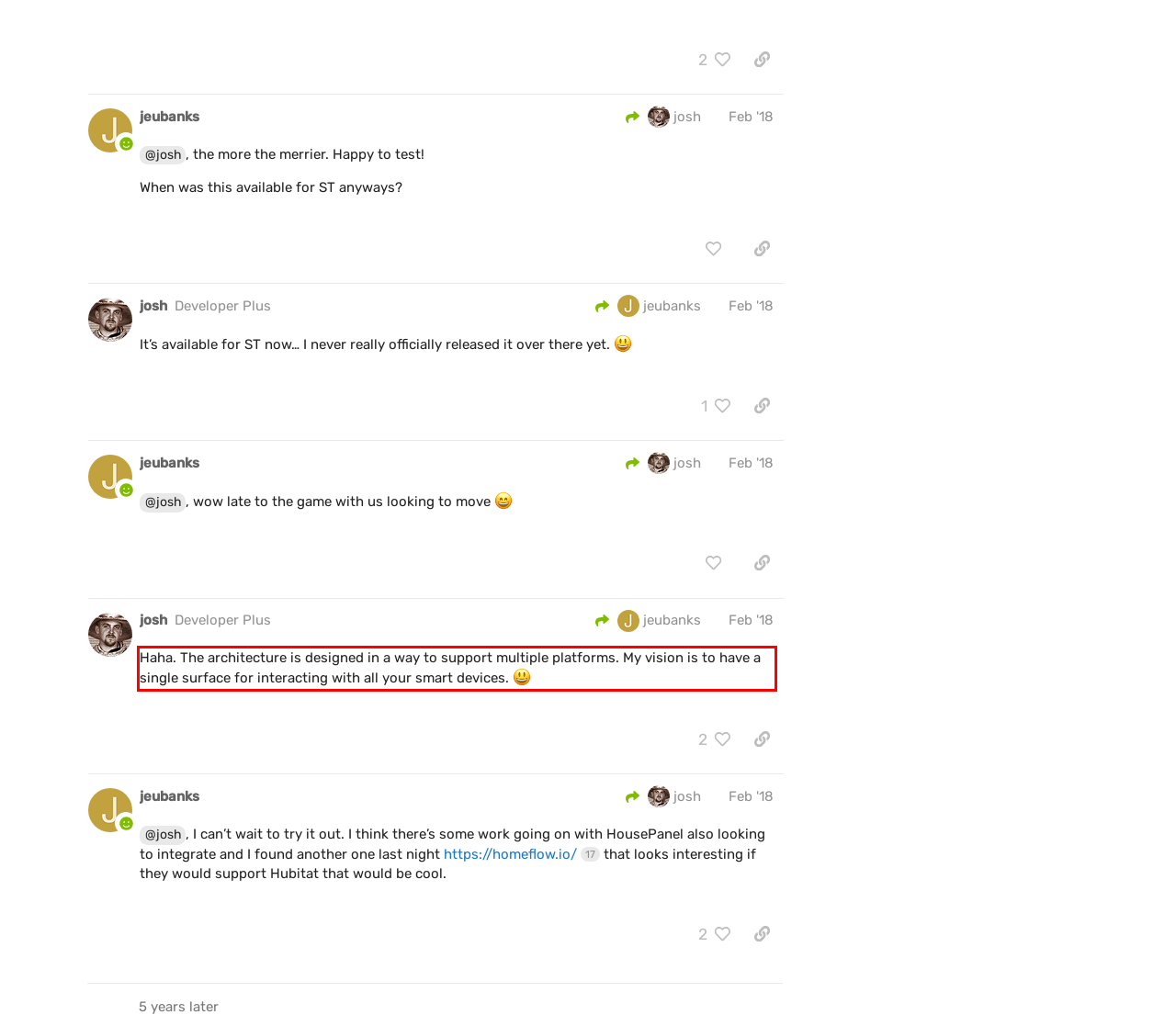Using the webpage screenshot, recognize and capture the text within the red bounding box.

Haha. The architecture is designed in a way to support multiple platforms. My vision is to have a single surface for interacting with all your smart devices.